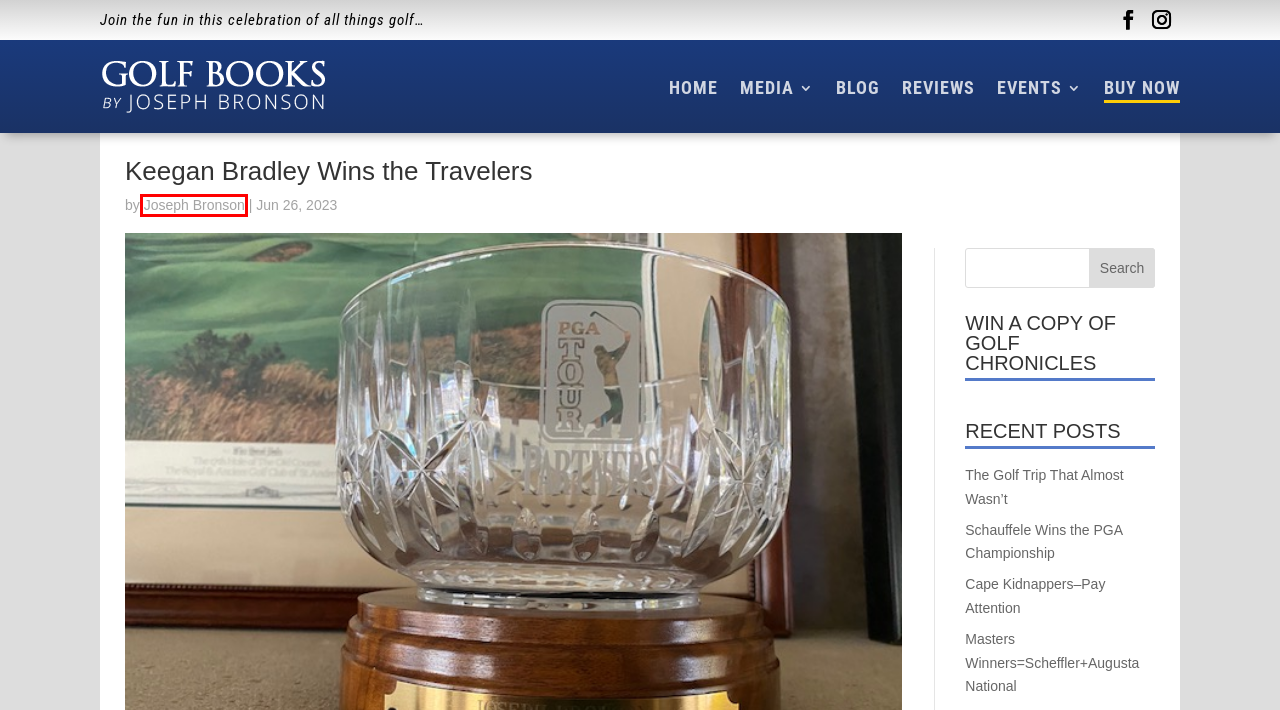You are presented with a screenshot of a webpage with a red bounding box. Select the webpage description that most closely matches the new webpage after clicking the element inside the red bounding box. The options are:
A. The Golf Trip That Almost Wasn’t | Golf Chronicles - Joseph Bronson
B. Schauffele Wins the PGA Championship | Golf Chronicles - Joseph Bronson
C. Golf Chronicles Blog | Golf Chronicles - Joseph Bronson
D. Cape Kidnappers–Pay Attention | Golf Chronicles - Joseph Bronson
E. Reviews | Golf Chronicles - Joseph Bronson
F. Masters Winners=Scheffler+Augusta National | Golf Chronicles - Joseph Bronson
G. Golf Chronicles - Joseph Bronson | Golf Author
H. Joseph Bronson | Golf Chronicles - Joseph Bronson

H